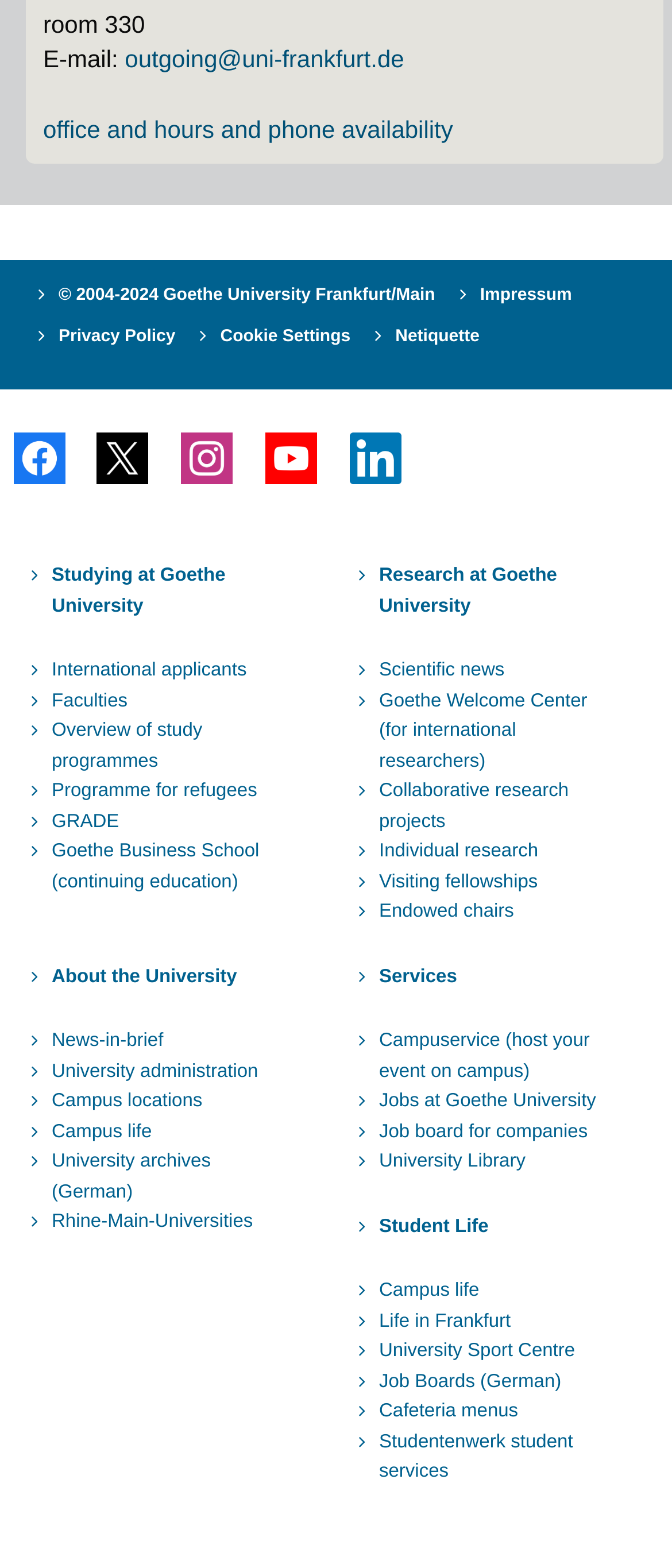Identify the bounding box for the UI element specified in this description: "Campus life". The coordinates must be four float numbers between 0 and 1, formatted as [left, top, right, bottom].

[0.069, 0.713, 0.444, 0.732]